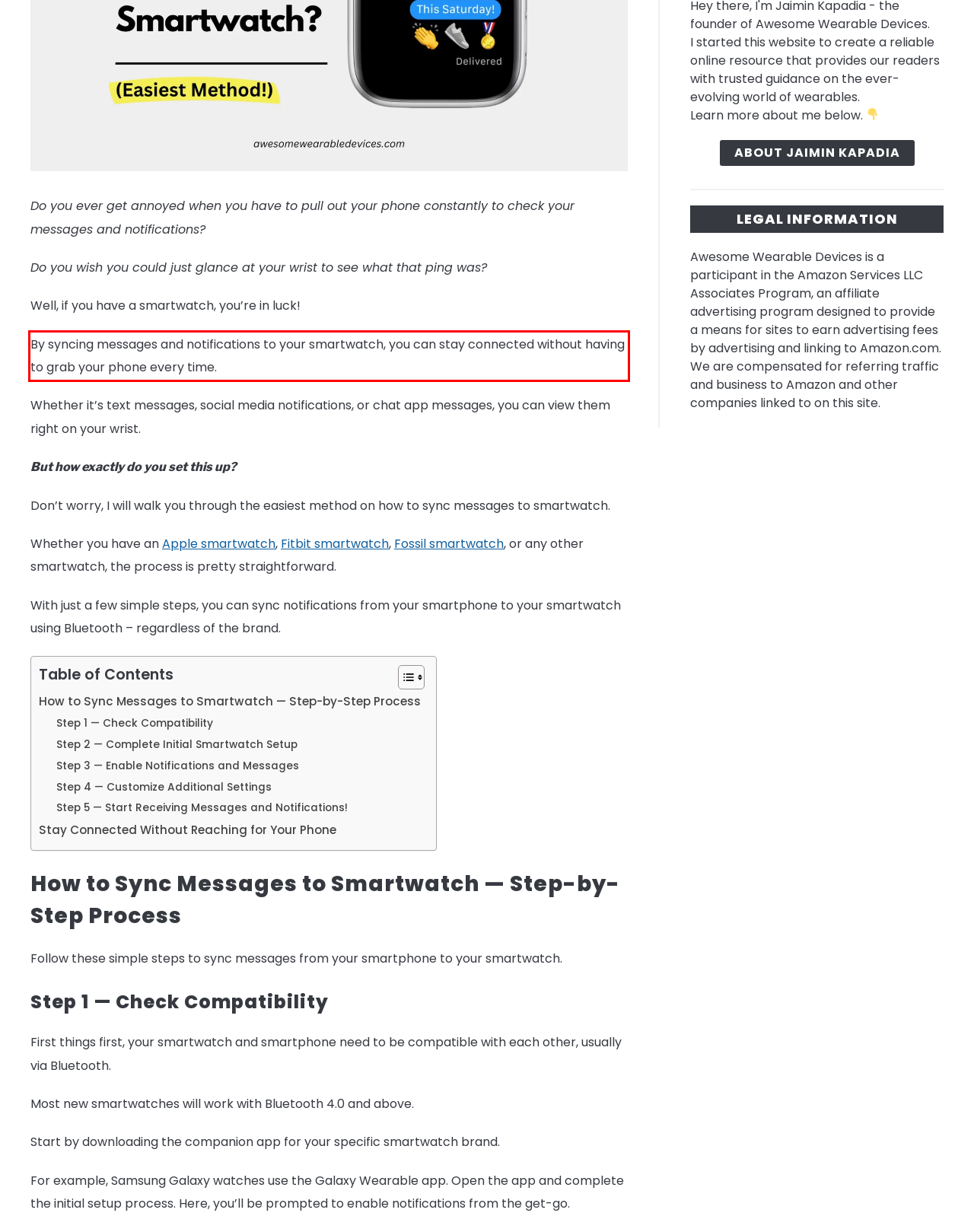Examine the webpage screenshot and use OCR to recognize and output the text within the red bounding box.

By syncing messages and notifications to your smartwatch, you can stay connected without having to grab your phone every time.